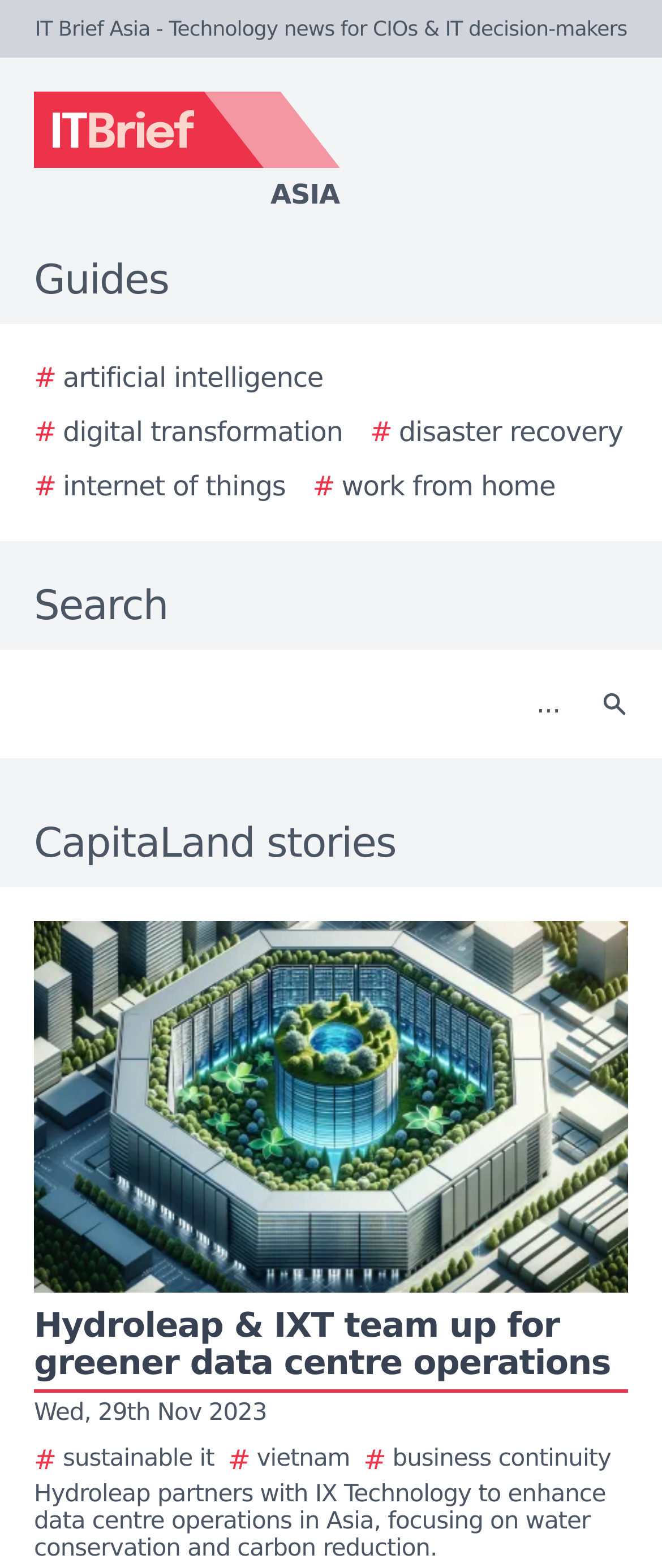What is the text on the top-left corner of the webpage?
Please use the image to provide a one-word or short phrase answer.

IT Brief Asia